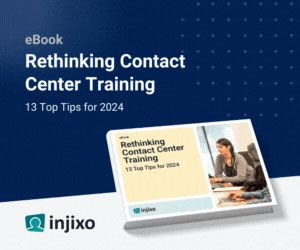Describe the image thoroughly, including all noticeable details.

This image promotes an eBook titled "Rethinking Contact Center Training," which highlights 13 essential tips for enhancing training processes in 2024. The design features a visually appealing layout, with the title prominently displayed alongside the injixo logo. The background includes a blend of colors and a modern graphic element, conveying a sense of professionalism and innovation. This resource aims to assist organizations in optimizing their training strategies for contact center personnel, ensuring they are equipped with the latest best practices and insights.